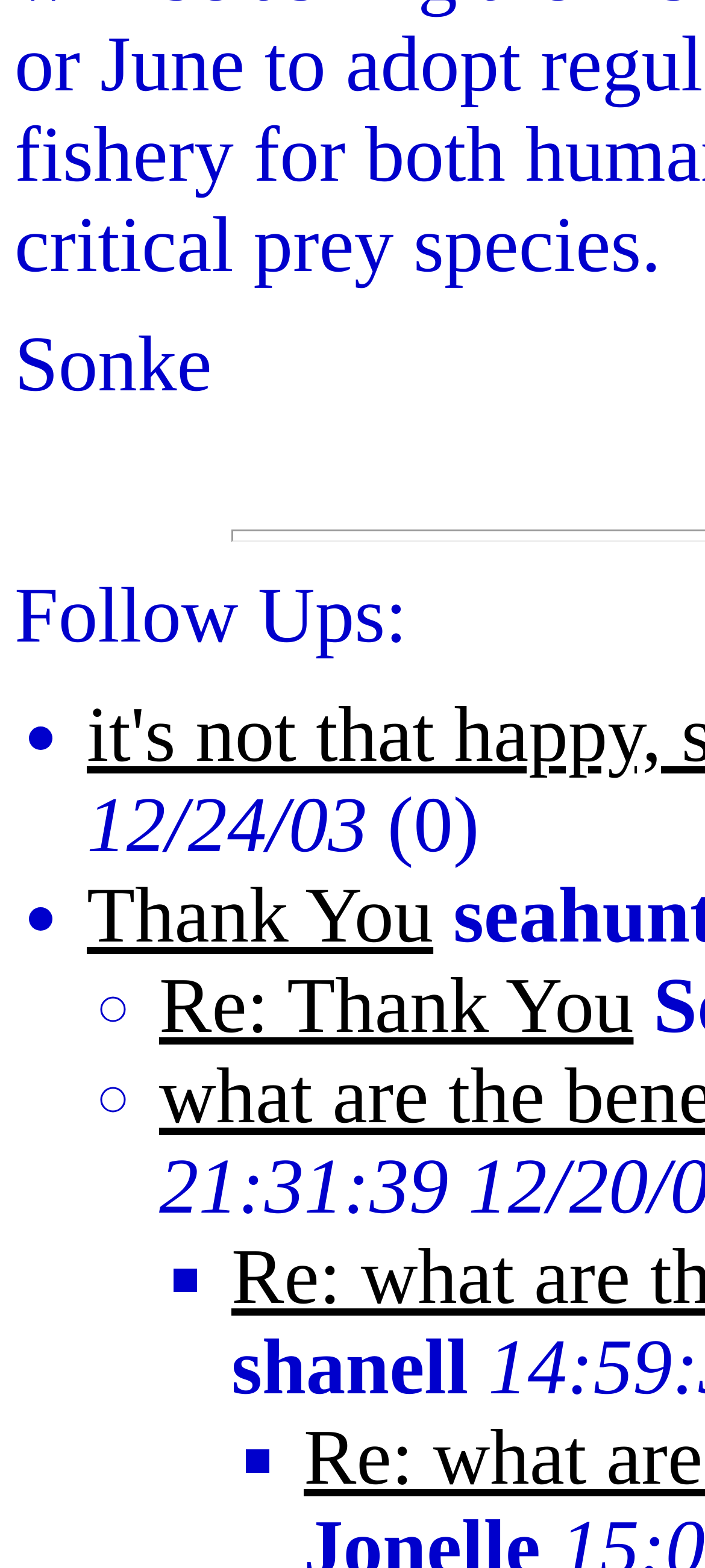What is the first item in the list?
Refer to the image and respond with a one-word or short-phrase answer.

Follow Ups: